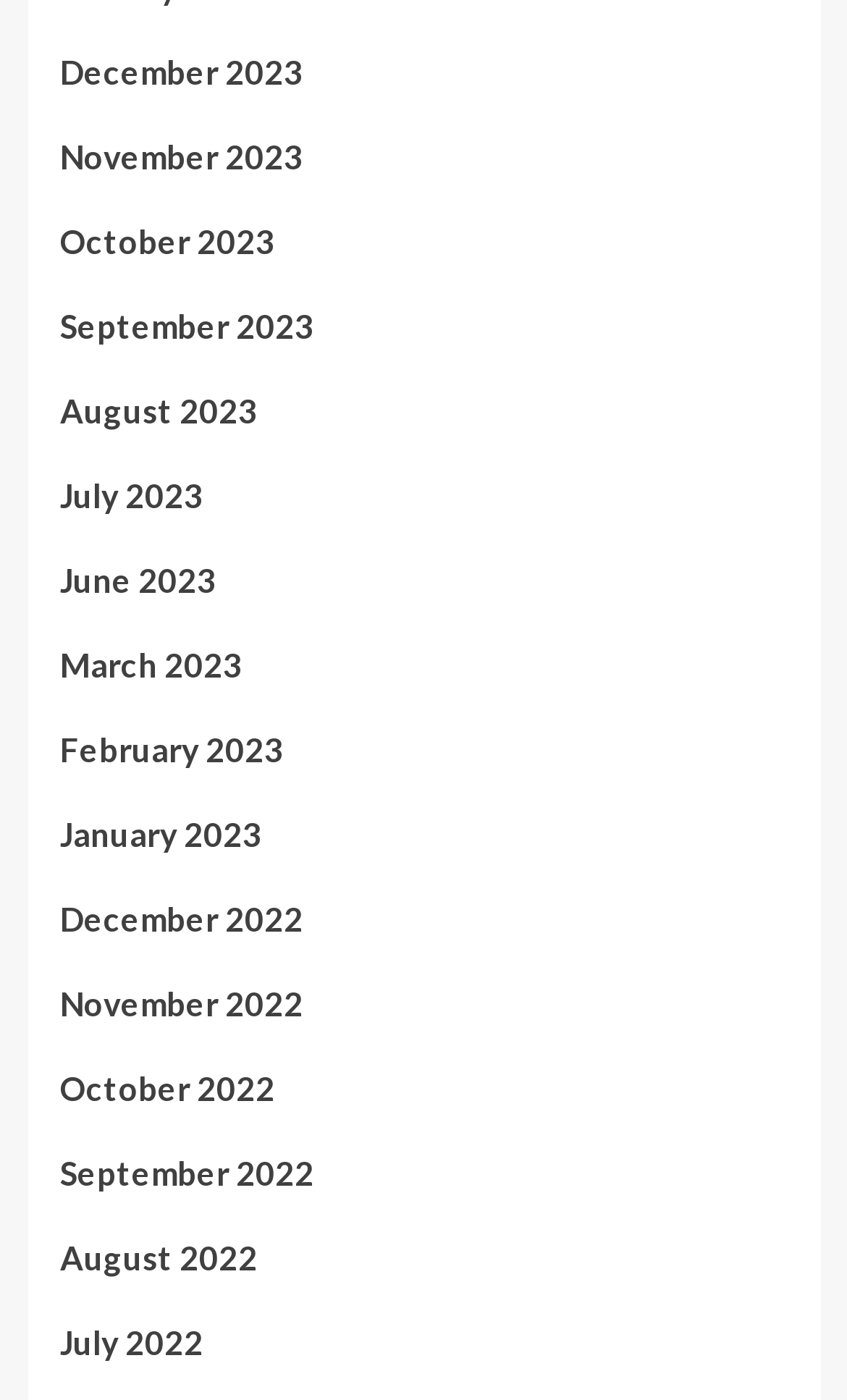Bounding box coordinates are specified in the format (top-left x, top-left y, bottom-right x, bottom-right y). All values are floating point numbers bounded between 0 and 1. Please provide the bounding box coordinate of the region this sentence describes: November 2022

[0.071, 0.697, 0.929, 0.758]